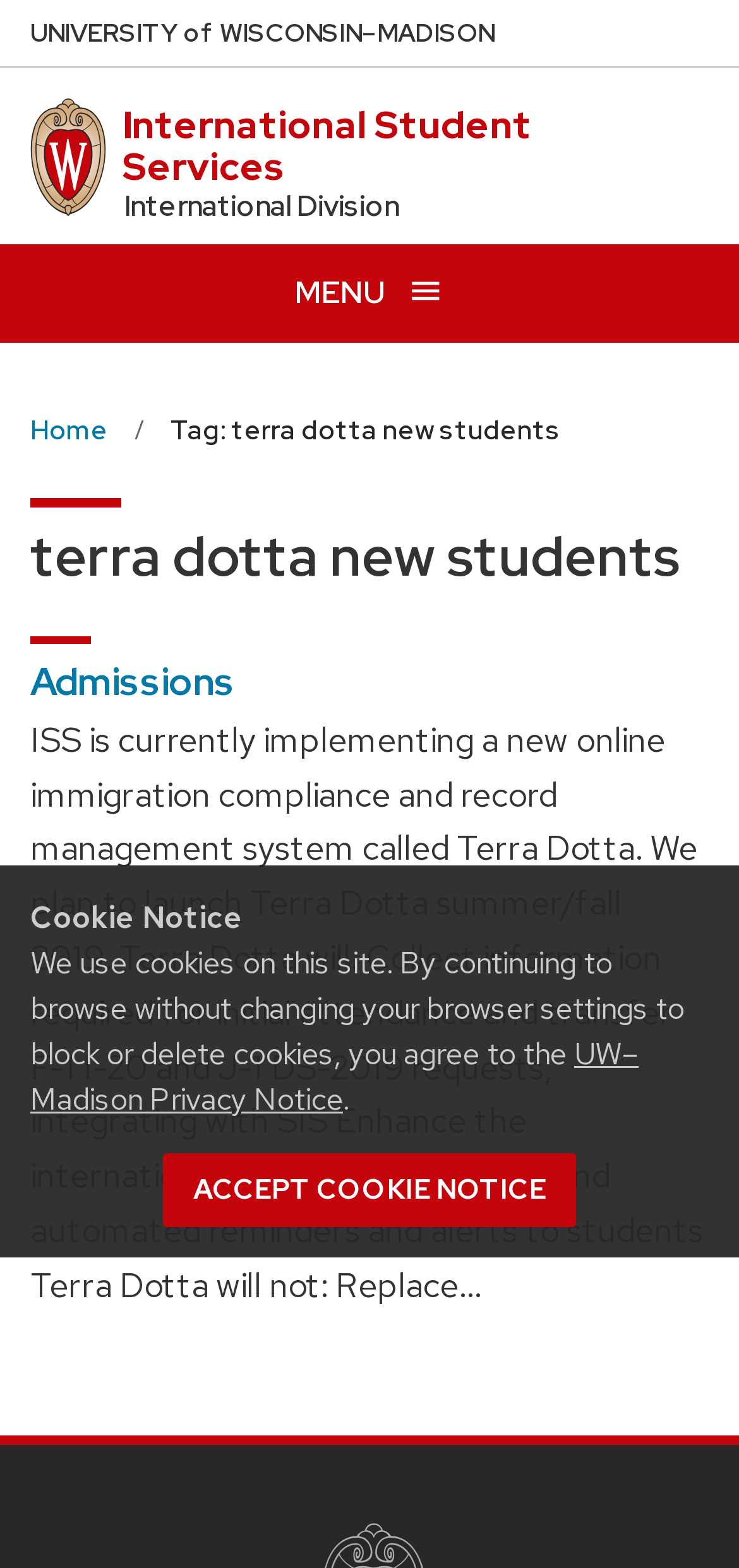Specify the bounding box coordinates of the area to click in order to execute this command: 'Go to Home'. The coordinates should consist of four float numbers ranging from 0 to 1, and should be formatted as [left, top, right, bottom].

[0.041, 0.257, 0.146, 0.292]